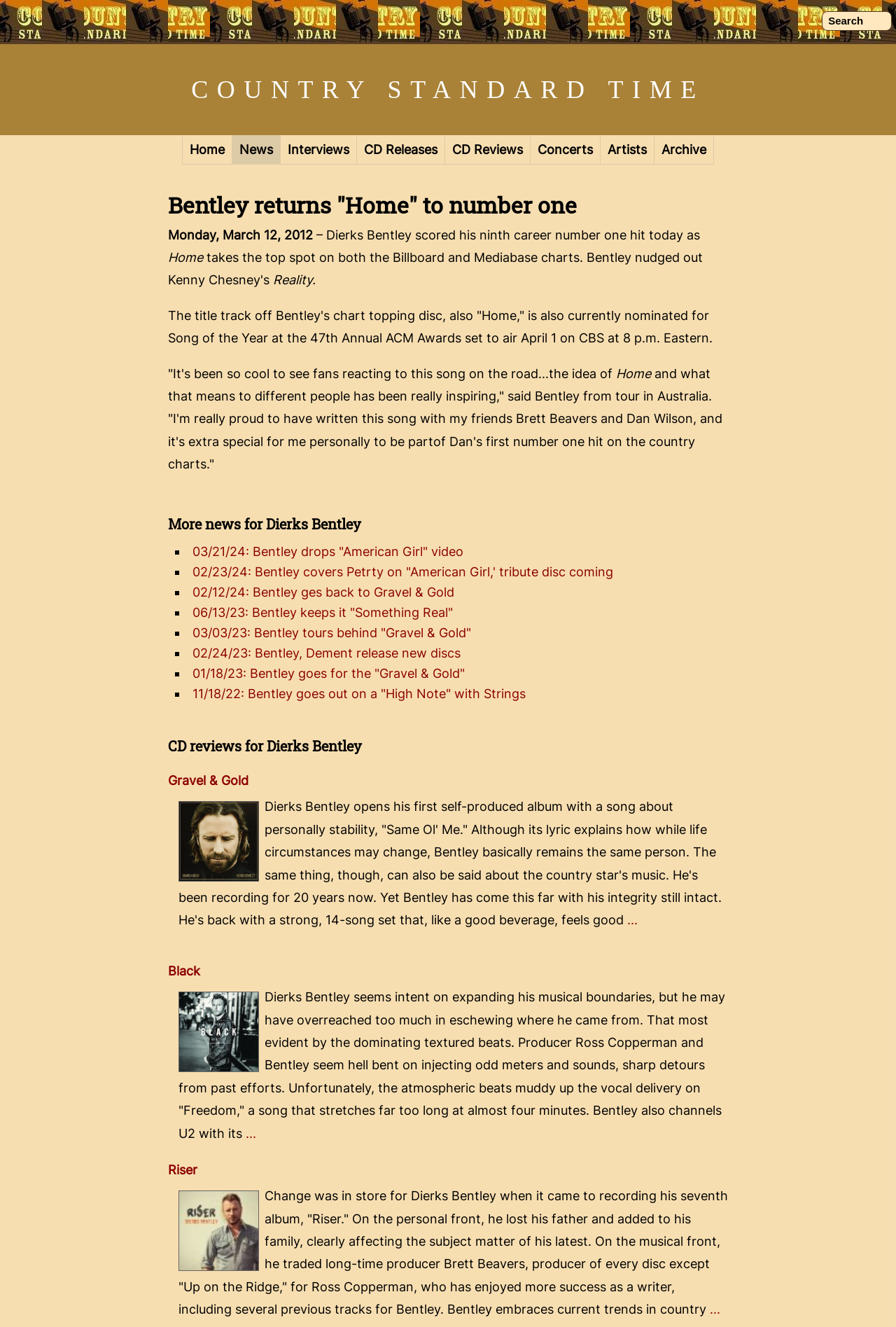How many CD reviews are available for Dierks Bentley?
Please provide a comprehensive answer based on the information in the image.

I counted the number of CD reviews by looking at the links with text 'Gravel & Gold', 'Black', and 'Riser' which are accompanied by images and text descriptions, indicating that they are CD reviews.